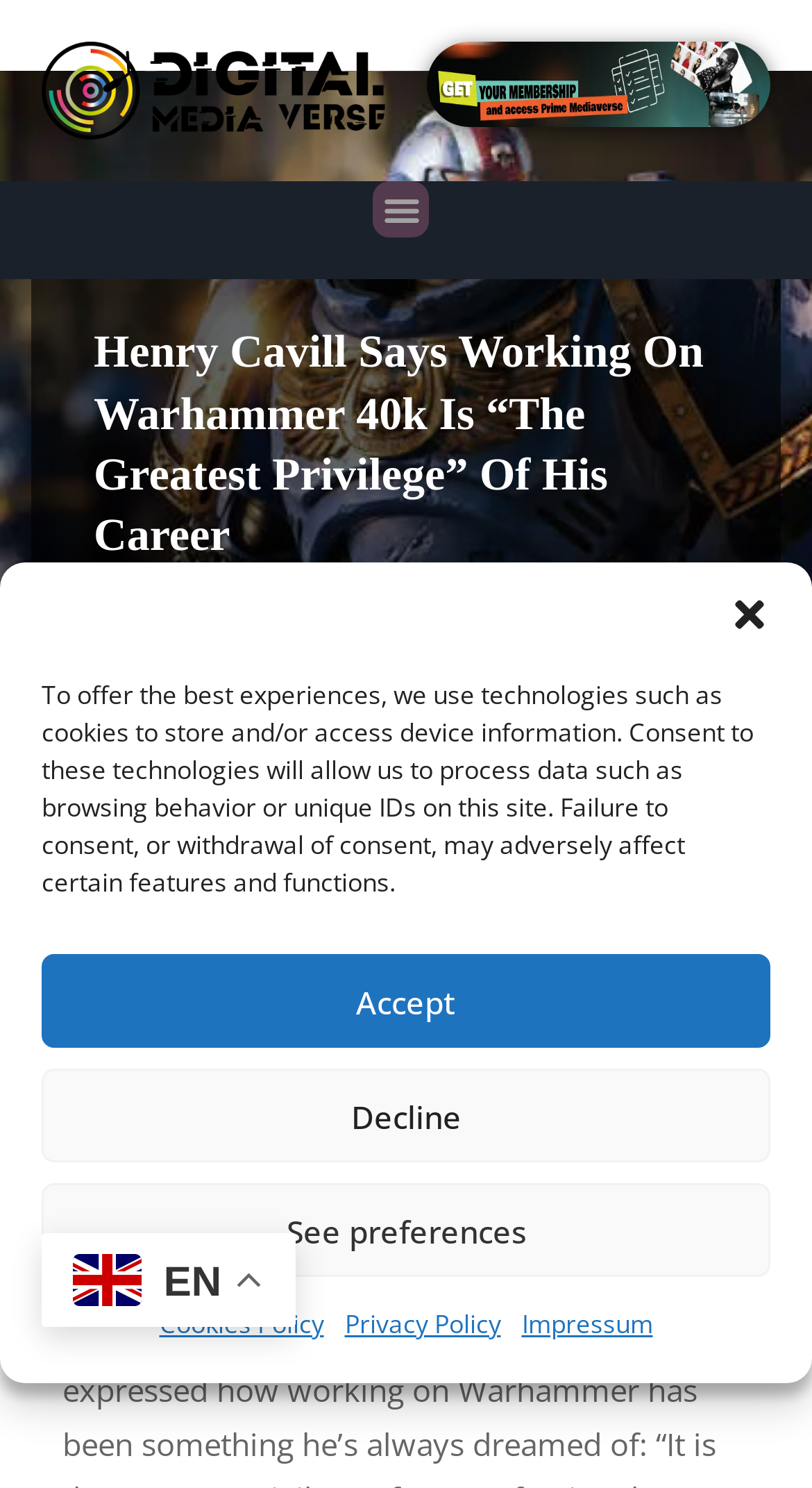Please give a short response to the question using one word or a phrase:
What is the language of the webpage?

English